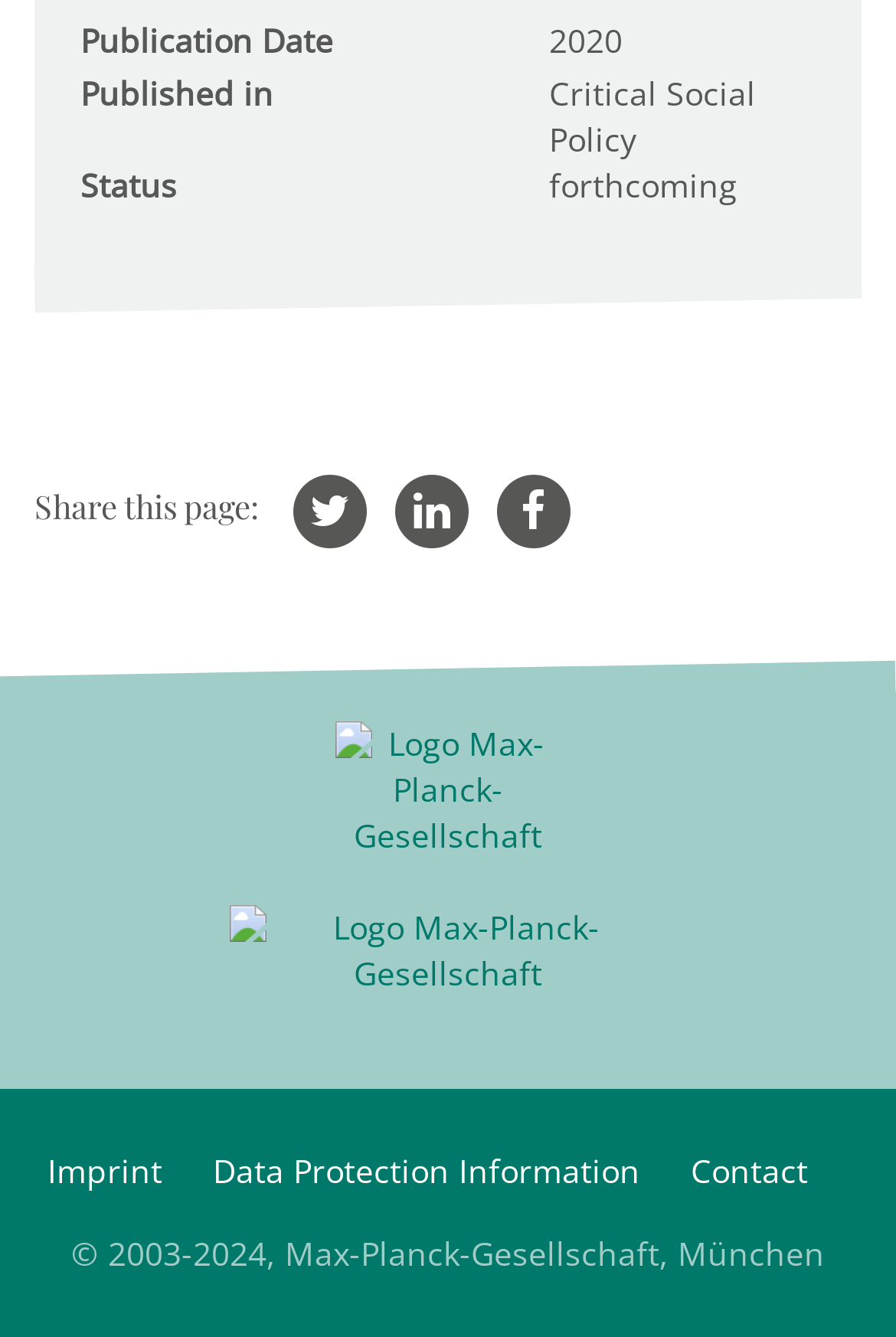Provide your answer in one word or a succinct phrase for the question: 
What is the name of the organization?

Max-Planck-Gesellschaft